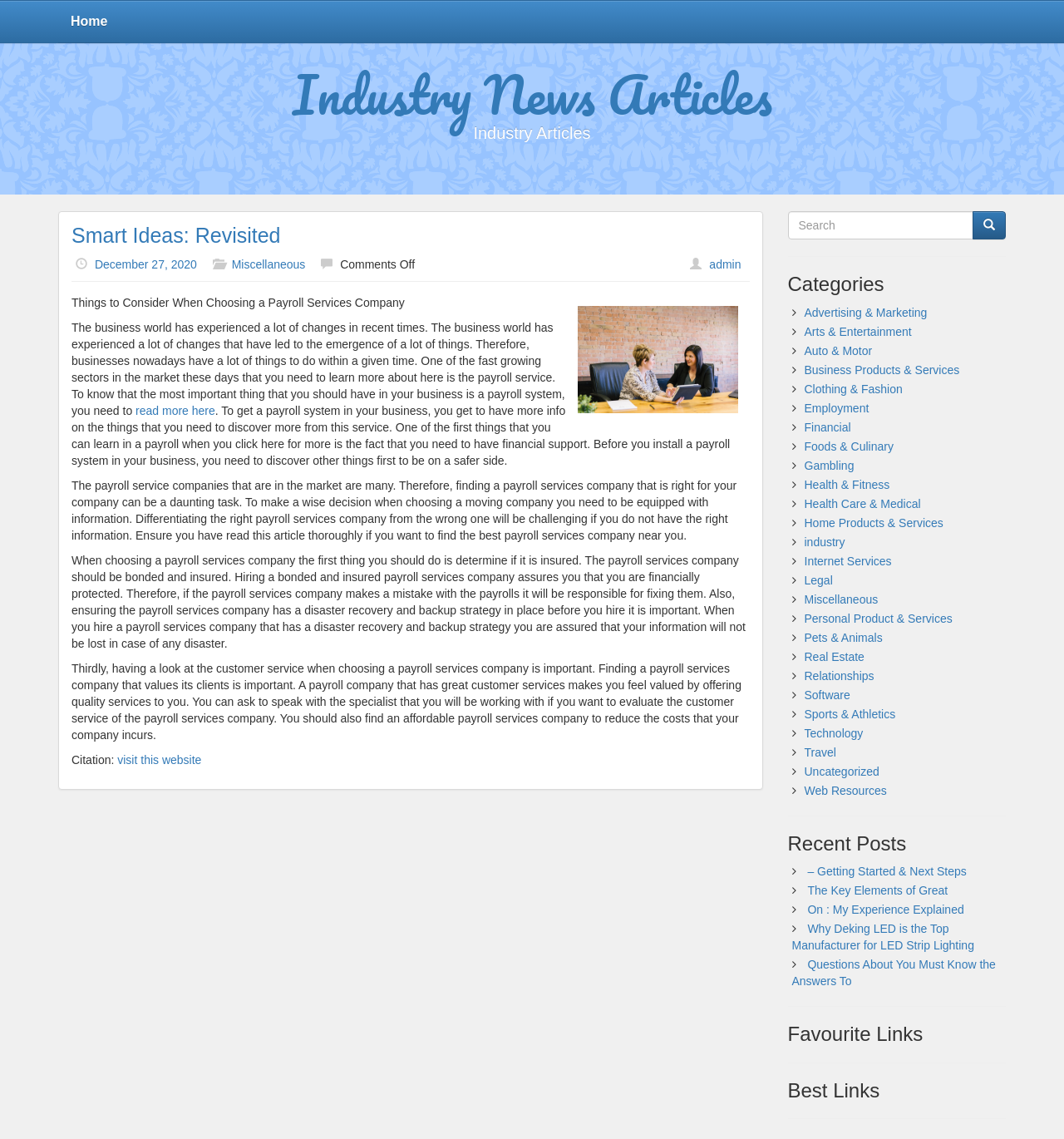Please identify the bounding box coordinates of the area that needs to be clicked to follow this instruction: "Explore the 'Categories' section".

[0.74, 0.24, 0.945, 0.26]